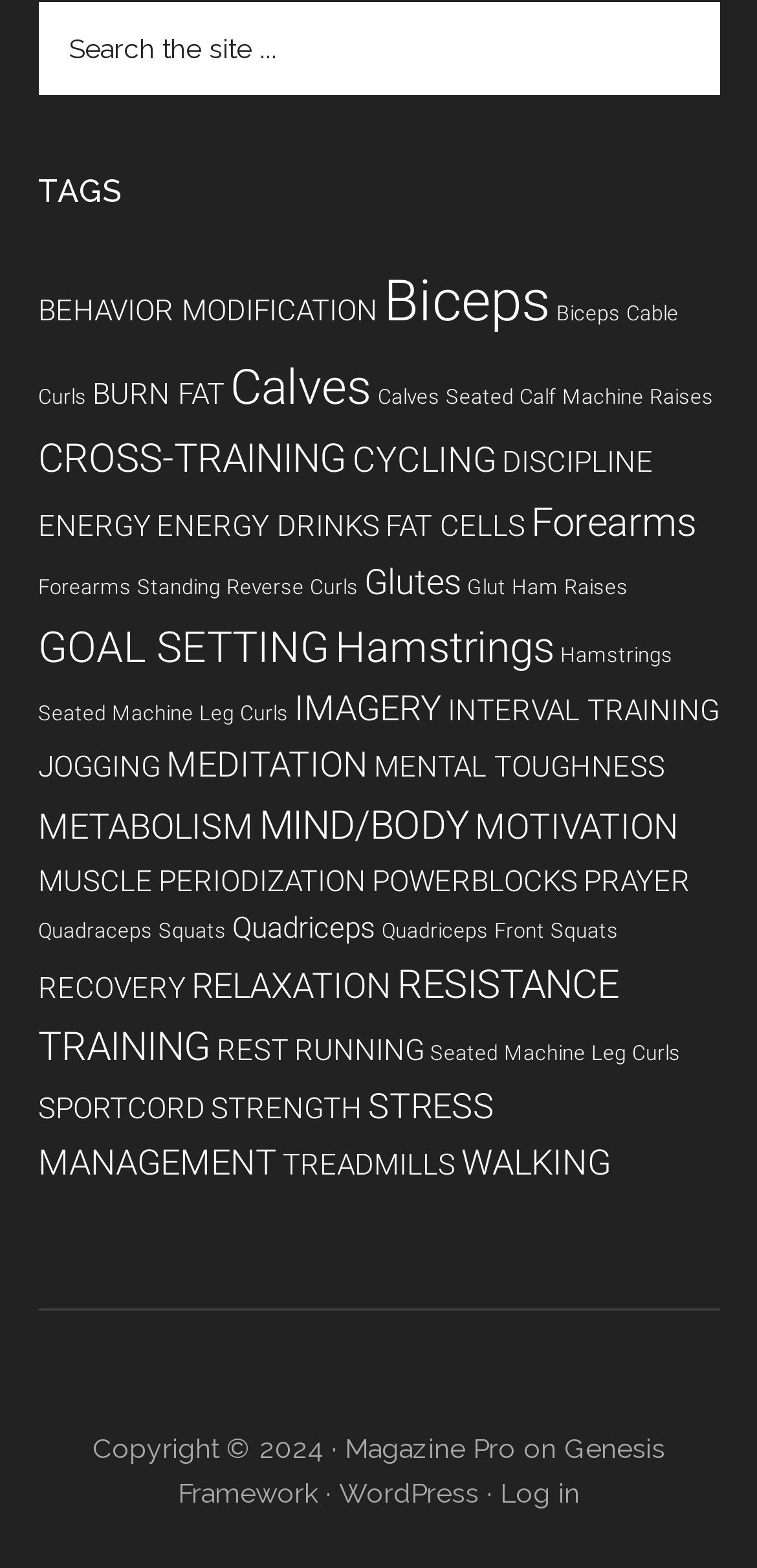Please specify the bounding box coordinates of the region to click in order to perform the following instruction: "Click on Biceps Cable Curls".

[0.05, 0.192, 0.896, 0.261]